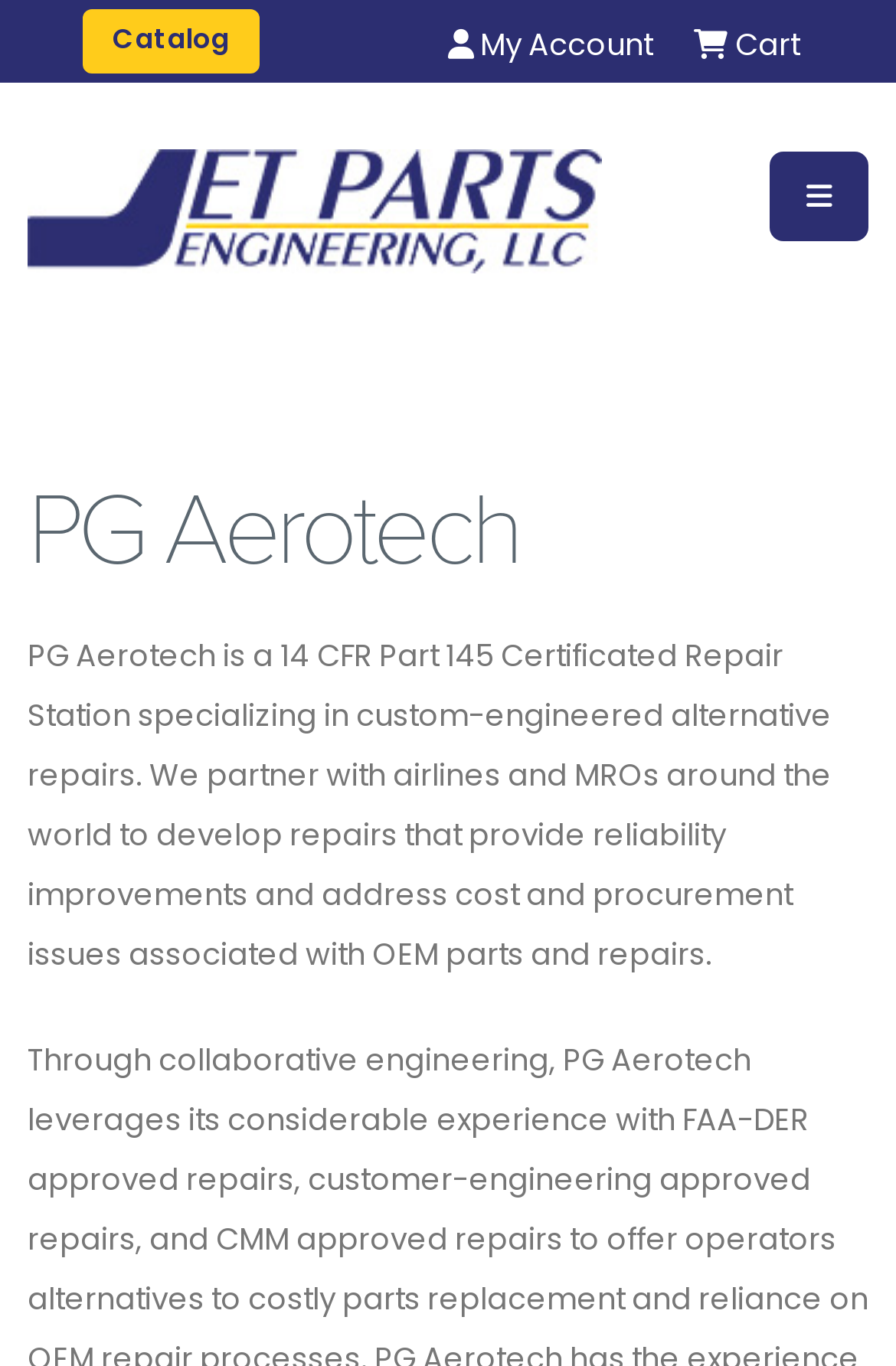Determine the bounding box coordinates for the HTML element mentioned in the following description: "alt="Jet Parts Engineering"". The coordinates should be a list of four floats ranging from 0 to 1, represented as [left, top, right, bottom].

[0.031, 0.109, 0.672, 0.199]